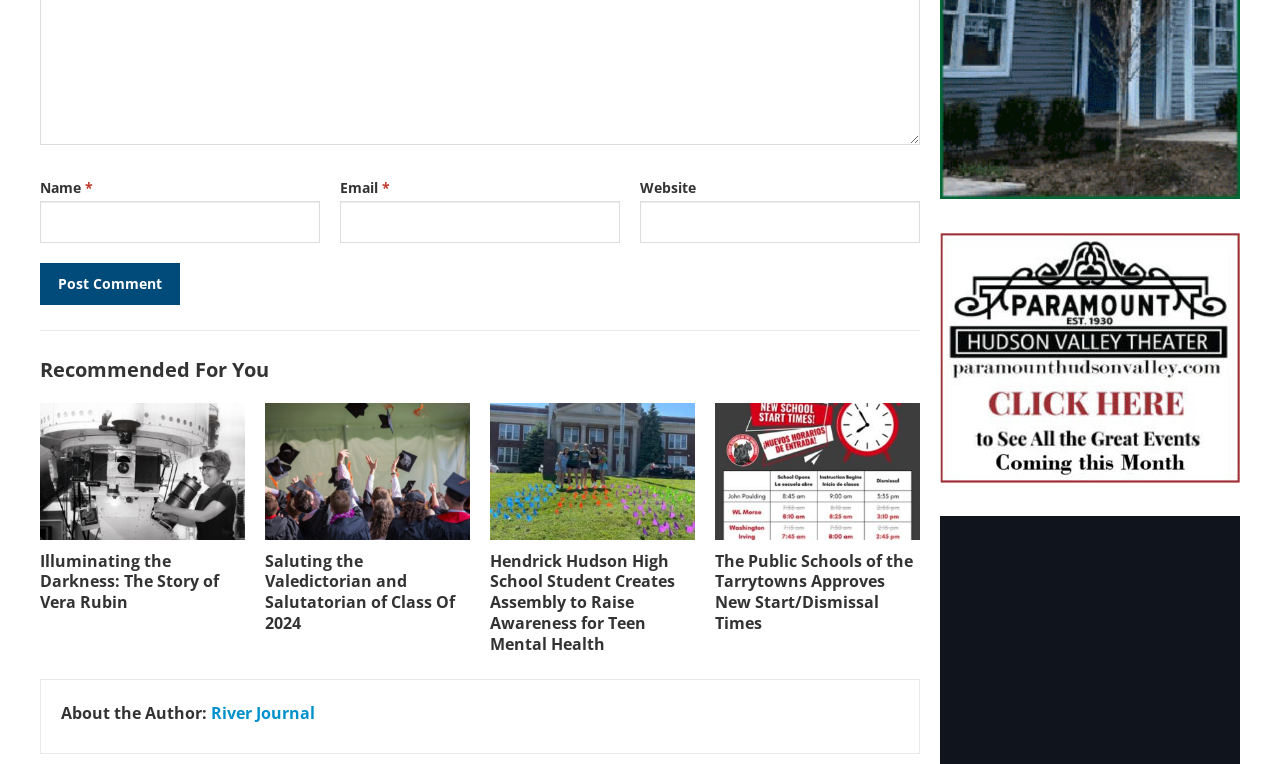Kindly provide the bounding box coordinates of the section you need to click on to fulfill the given instruction: "Visit the author's page".

[0.165, 0.919, 0.246, 0.948]